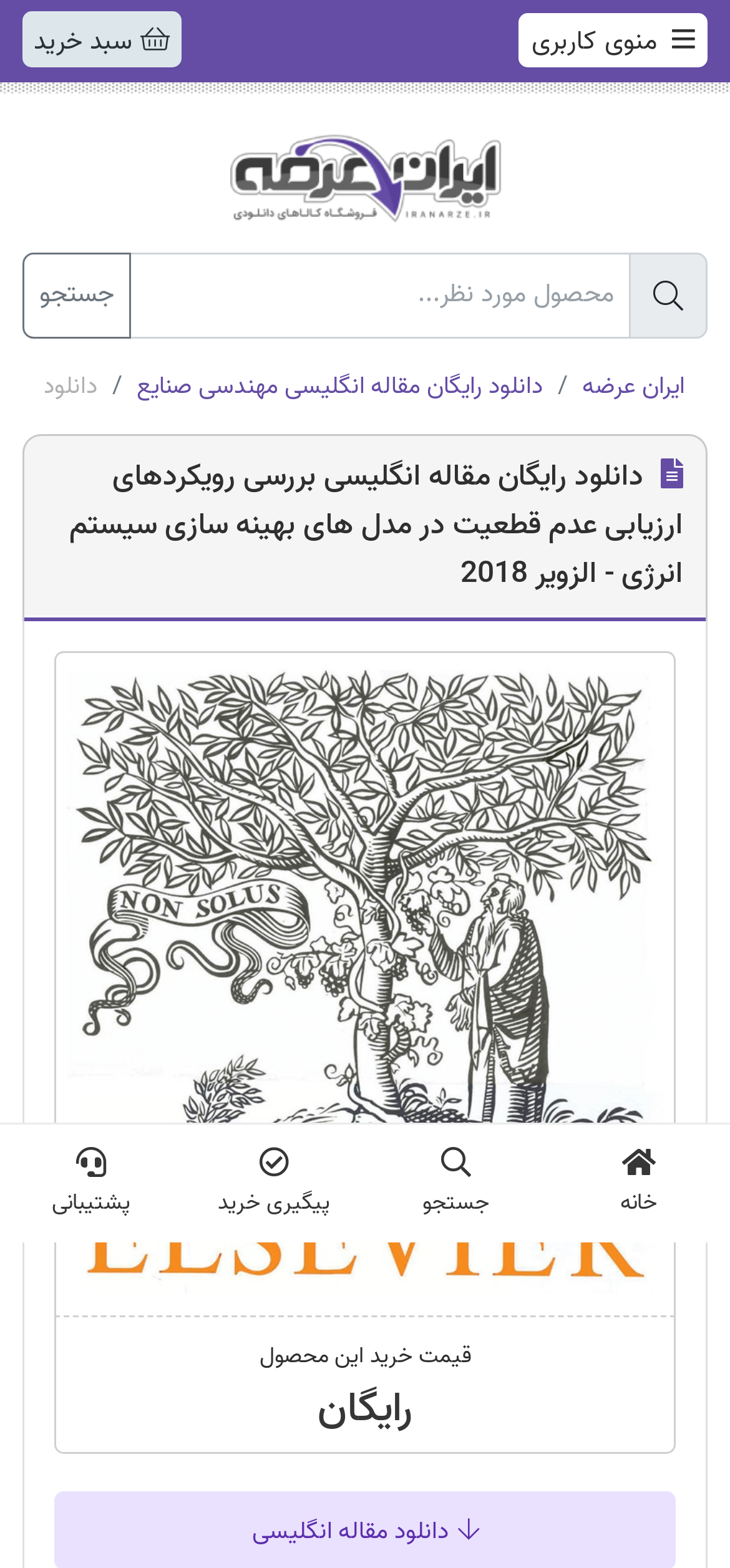Please respond to the question using a single word or phrase:
What is the name of the website?

ایران عرضه